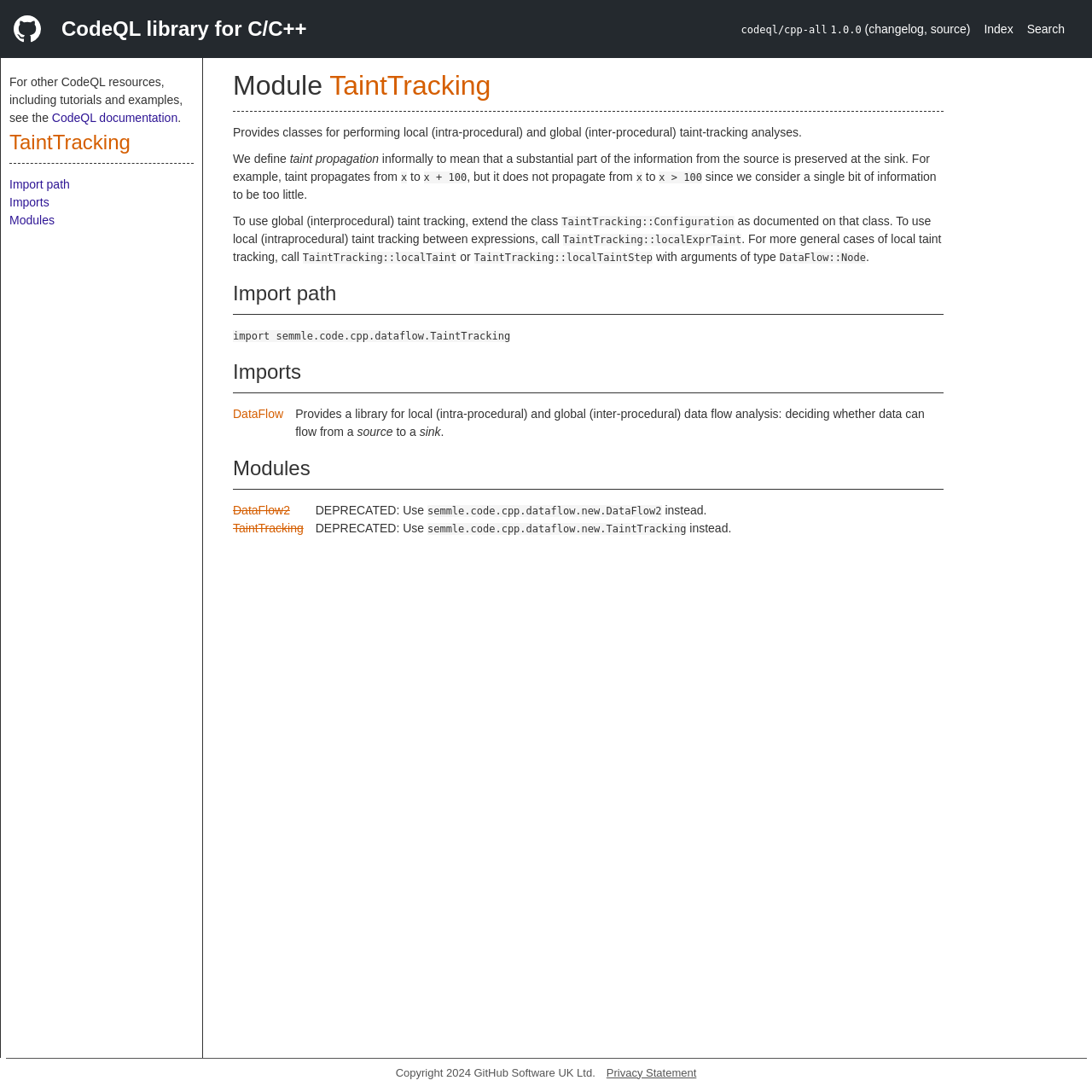For the given element description CodeQL documentation, determine the bounding box coordinates of the UI element. The coordinates should follow the format (top-left x, top-left y, bottom-right x, bottom-right y) and be within the range of 0 to 1.

[0.048, 0.102, 0.163, 0.114]